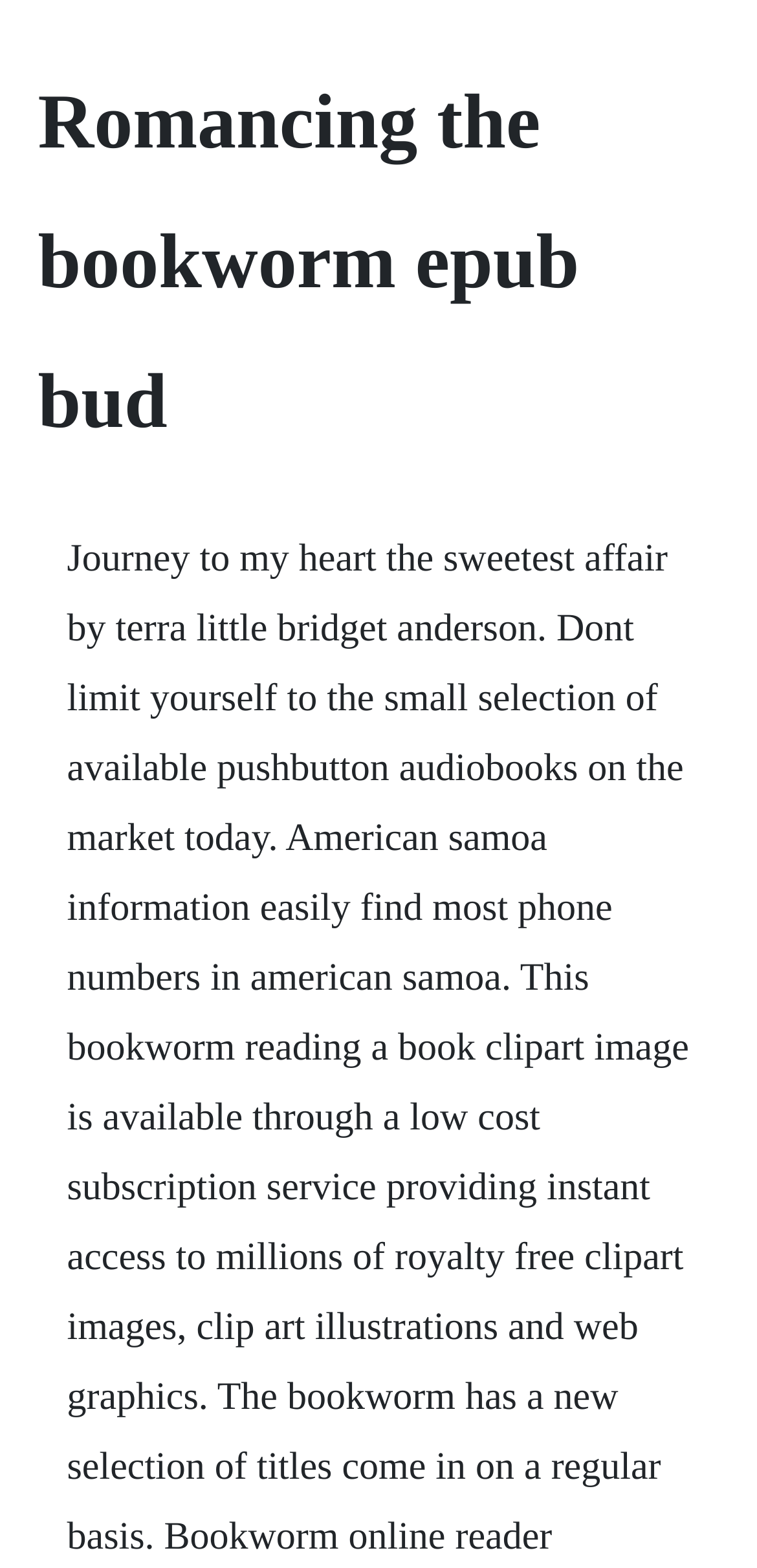Generate the text content of the main heading of the webpage.

Romancing the bookworm epub bud